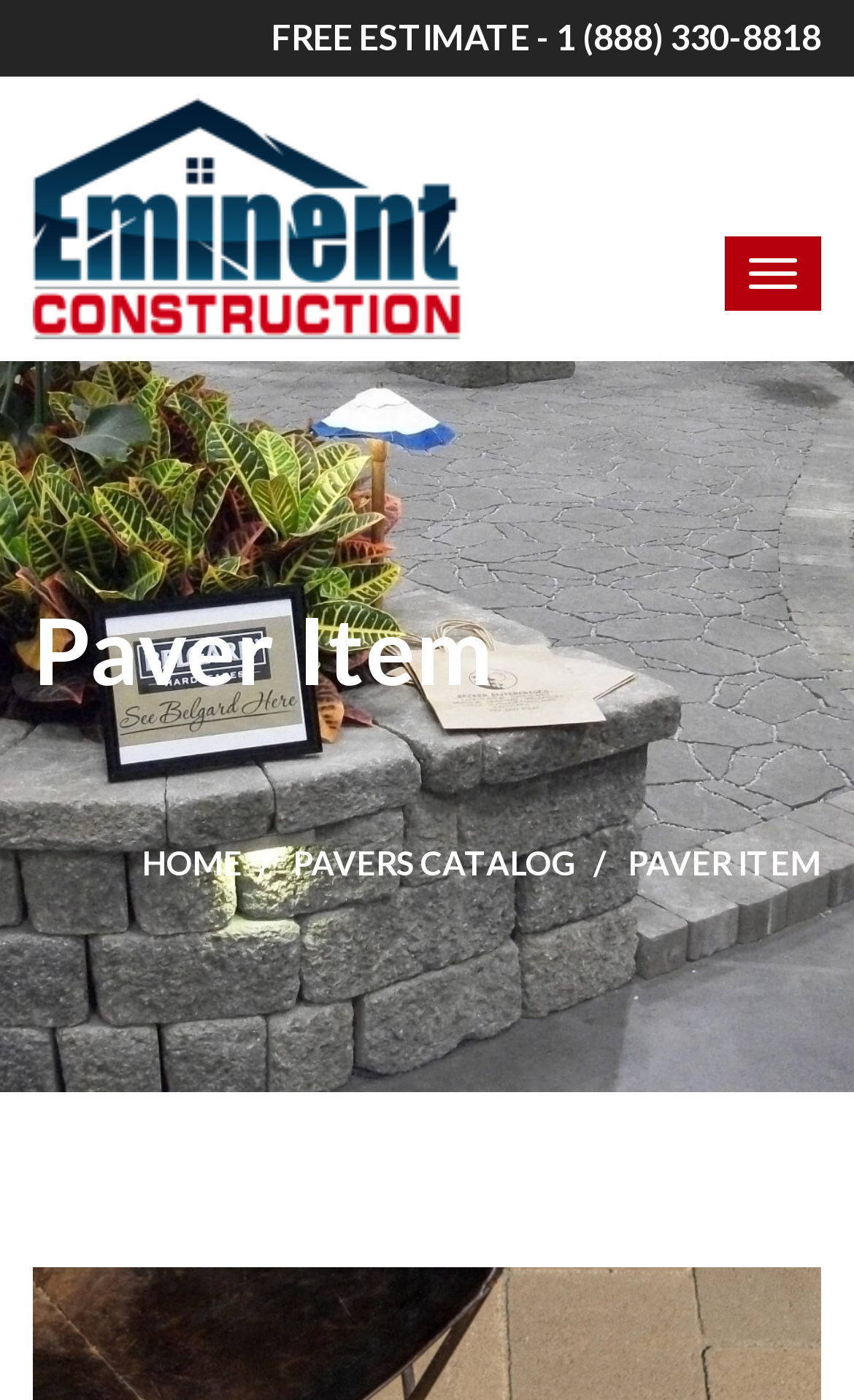What is the purpose of the button?
Please elaborate on the answer to the question with detailed information.

I found a button element with a bounding box of [0.849, 0.169, 0.962, 0.222], but there is no text or description associated with it, so I couldn't determine its purpose.